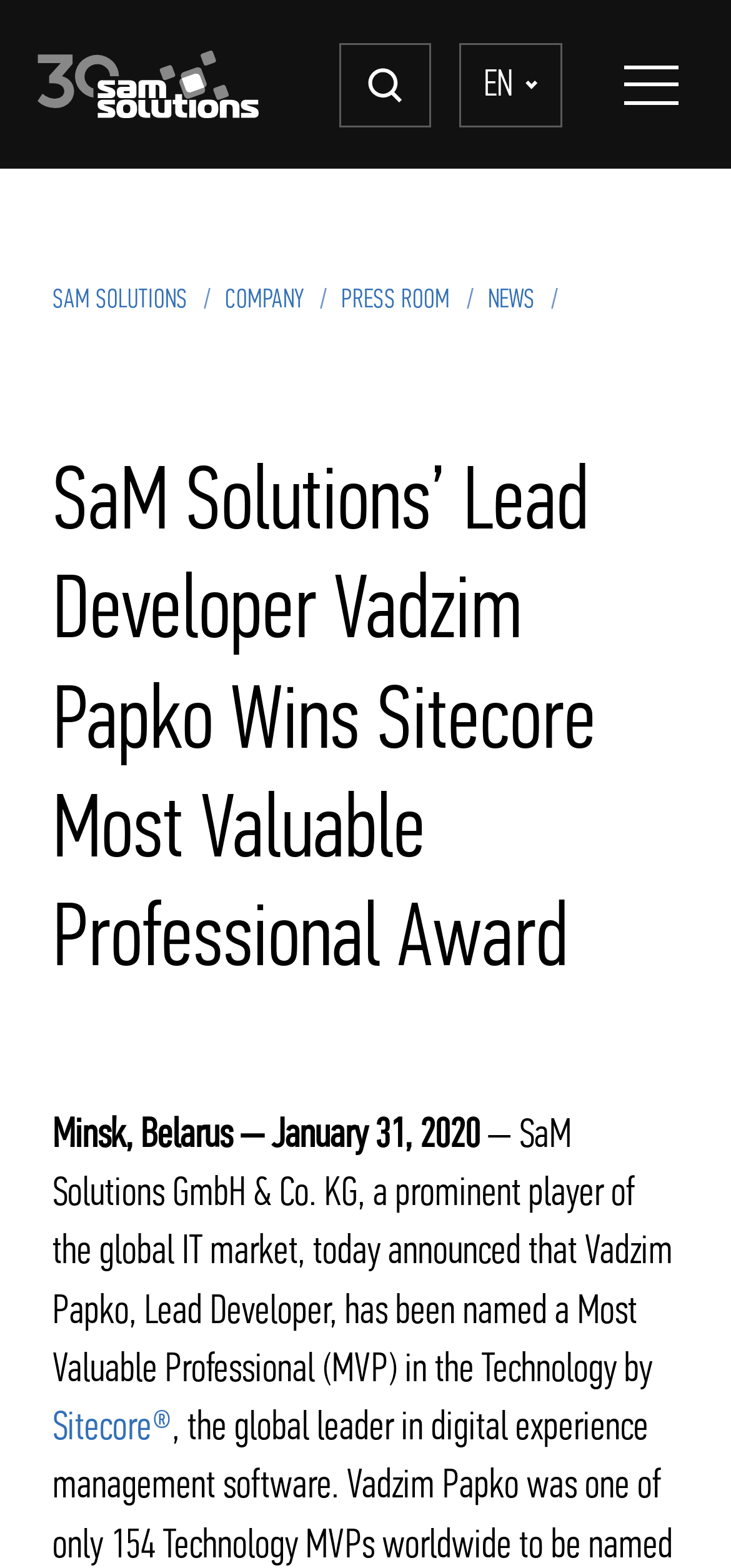Use one word or a short phrase to answer the question provided: 
What is the name of the technology Vadzim Papko is an MVP in?

Sitecore